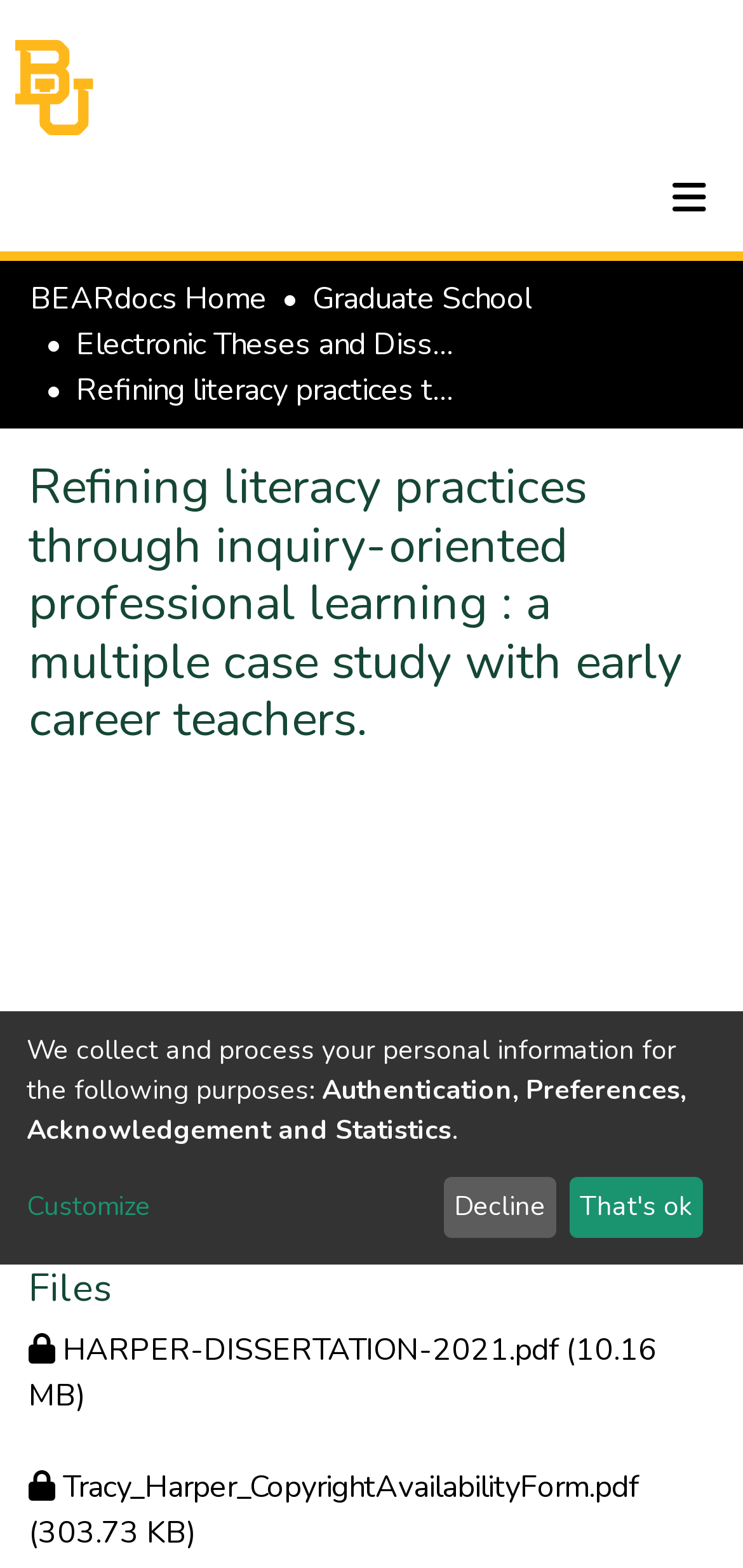What is the name of the repository?
Please give a detailed and elaborate explanation in response to the question.

I found the answer by looking at the navigation bar at the top of the page, where I saw a link labeled 'BEARdocs Home'. This suggests that the repository is called BEARdocs.